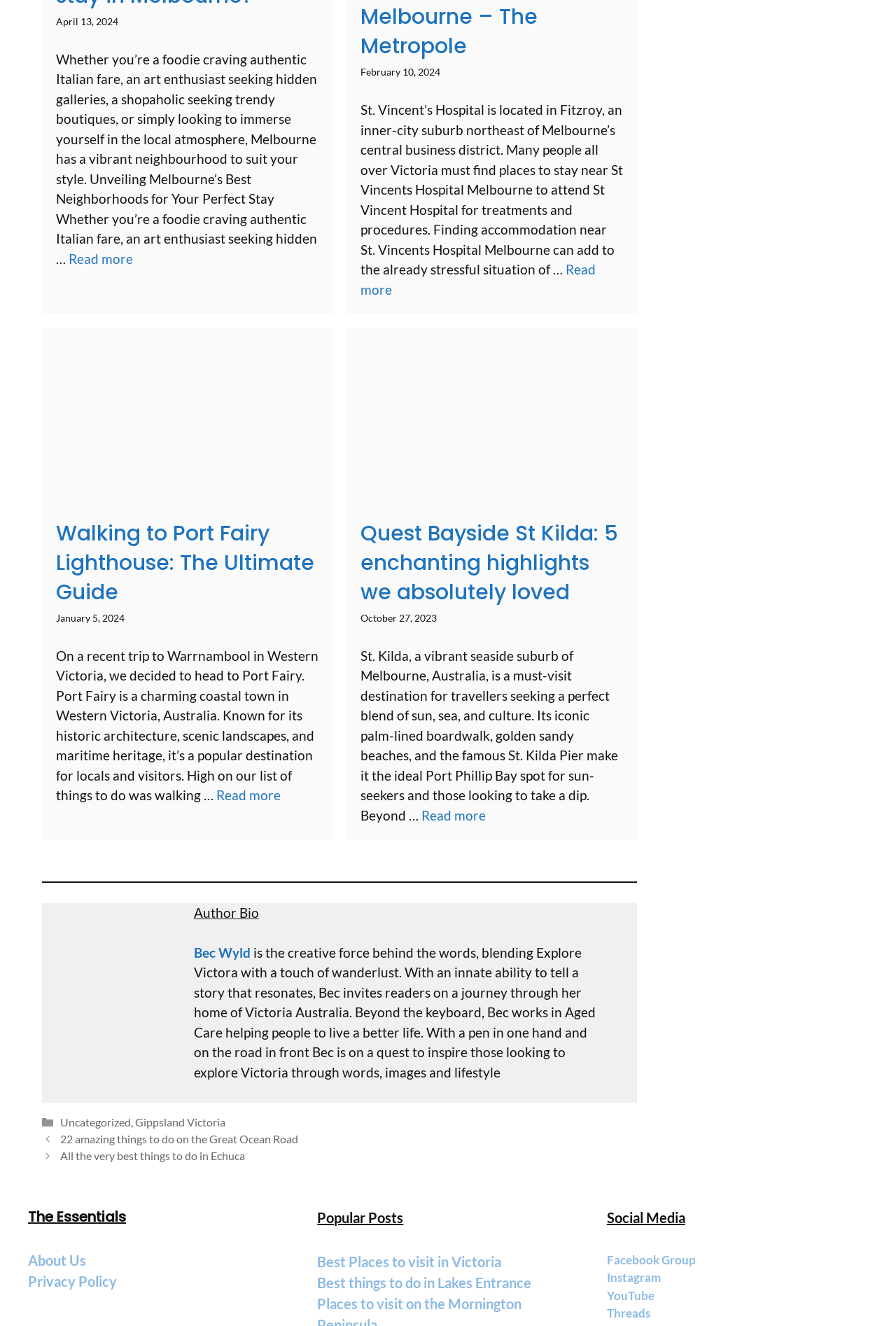Find the bounding box coordinates of the area to click in order to follow the instruction: "Read more about What is the best area to stay in Melbourne?".

[0.077, 0.189, 0.148, 0.201]